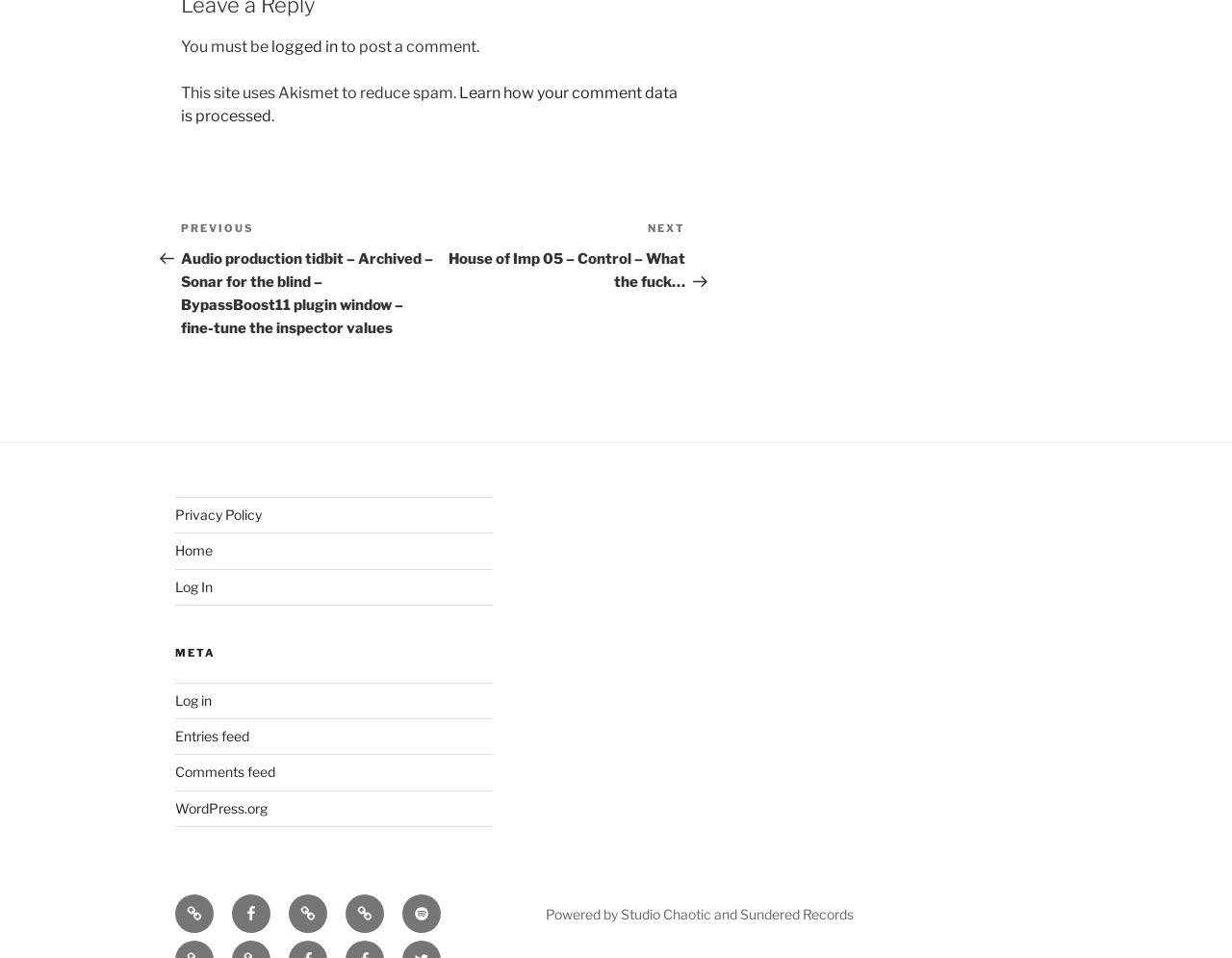How many navigation menus are there? Using the information from the screenshot, answer with a single word or phrase.

Three